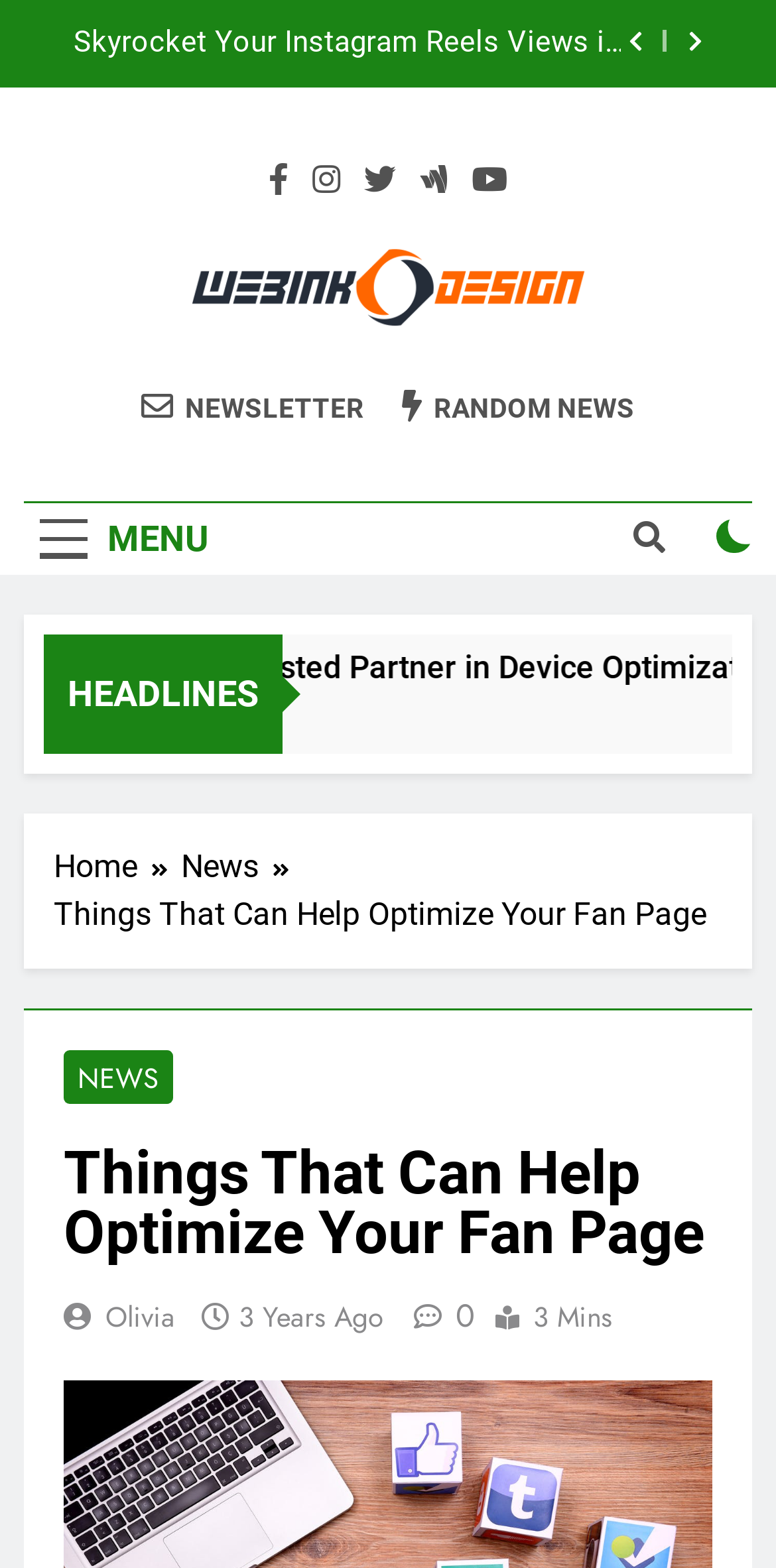Can you provide the bounding box coordinates for the element that should be clicked to implement the instruction: "Check out Sierra Oaks"?

None